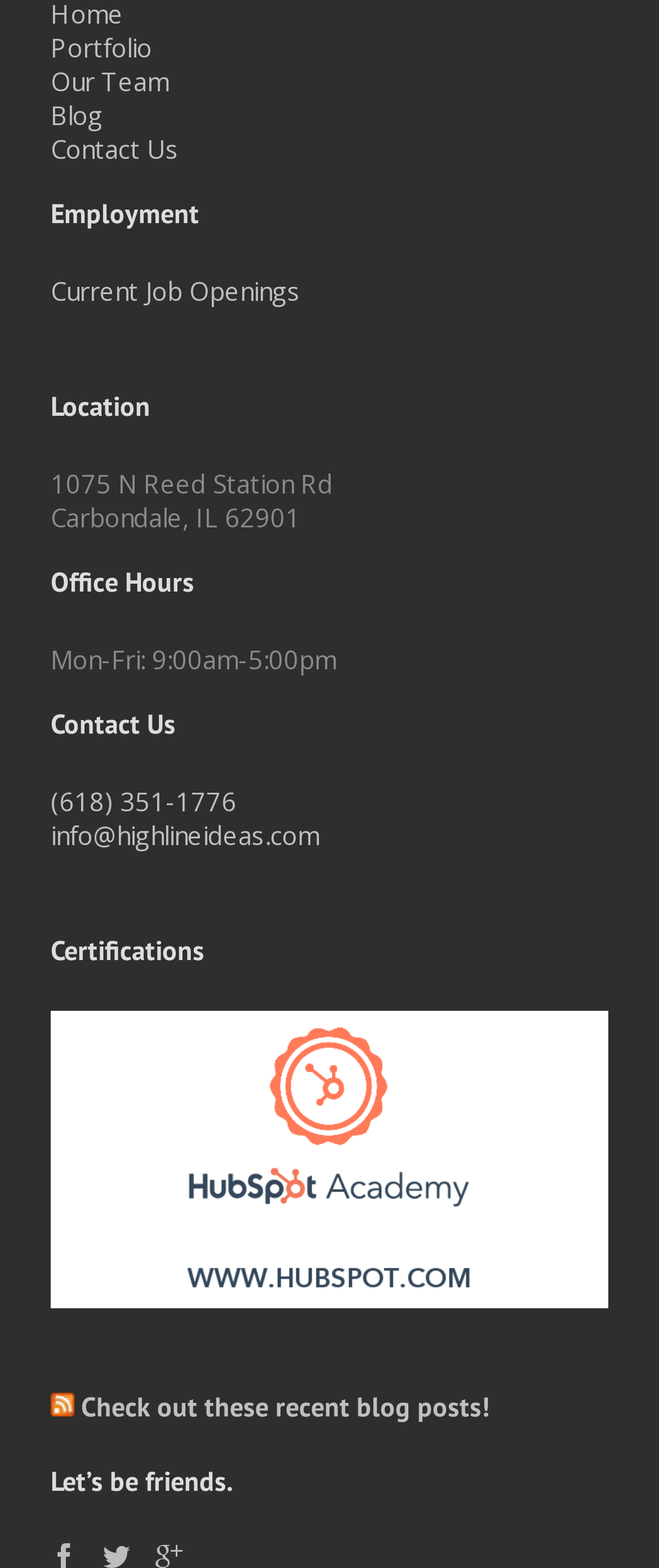Please provide a one-word or phrase answer to the question: 
What are the office hours?

Mon-Fri: 9:00am-5:00pm